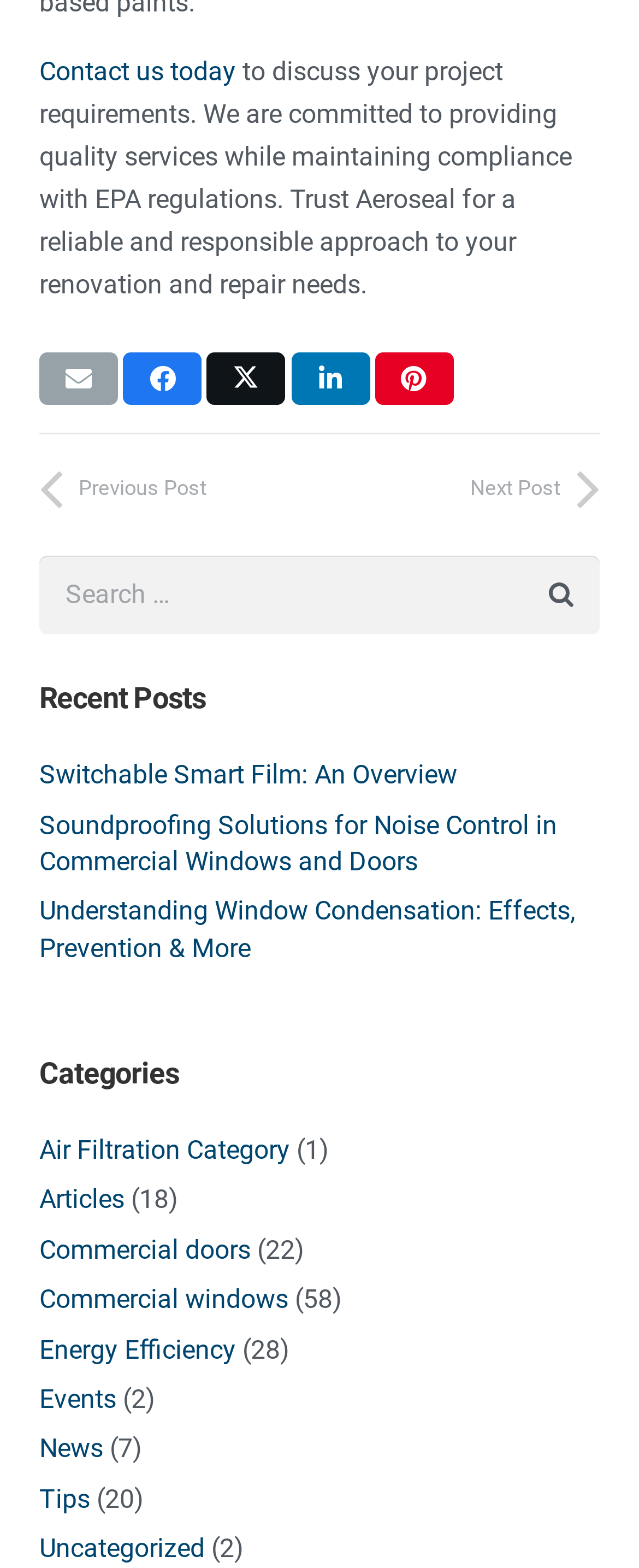Find the bounding box coordinates for the area you need to click to carry out the instruction: "View posts in 'Air Filtration Category'". The coordinates should be four float numbers between 0 and 1, indicated as [left, top, right, bottom].

[0.062, 0.723, 0.454, 0.743]